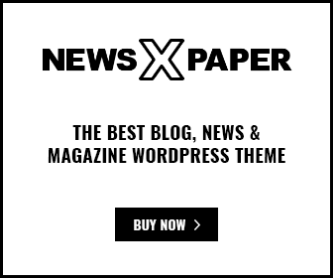Explain in detail what you see in the image.

The image features a prominent advertisement for the "NewsPaper" WordPress theme, which is depicted in bold black text. The theme is described as “THE BEST BLOG, NEWS & MAGAZINE WORDPRESS THEME,” highlighting its suitability for content-driven websites. Below the description, there’s a clear call-to-action button labeled “BUY NOW,” encouraging viewers to purchase the theme. The overall design is minimalist, featuring a stark white background that enhances the visibility of the text and the button, making it an eye-catching component for those interested in starting or upgrading a blog or news site.